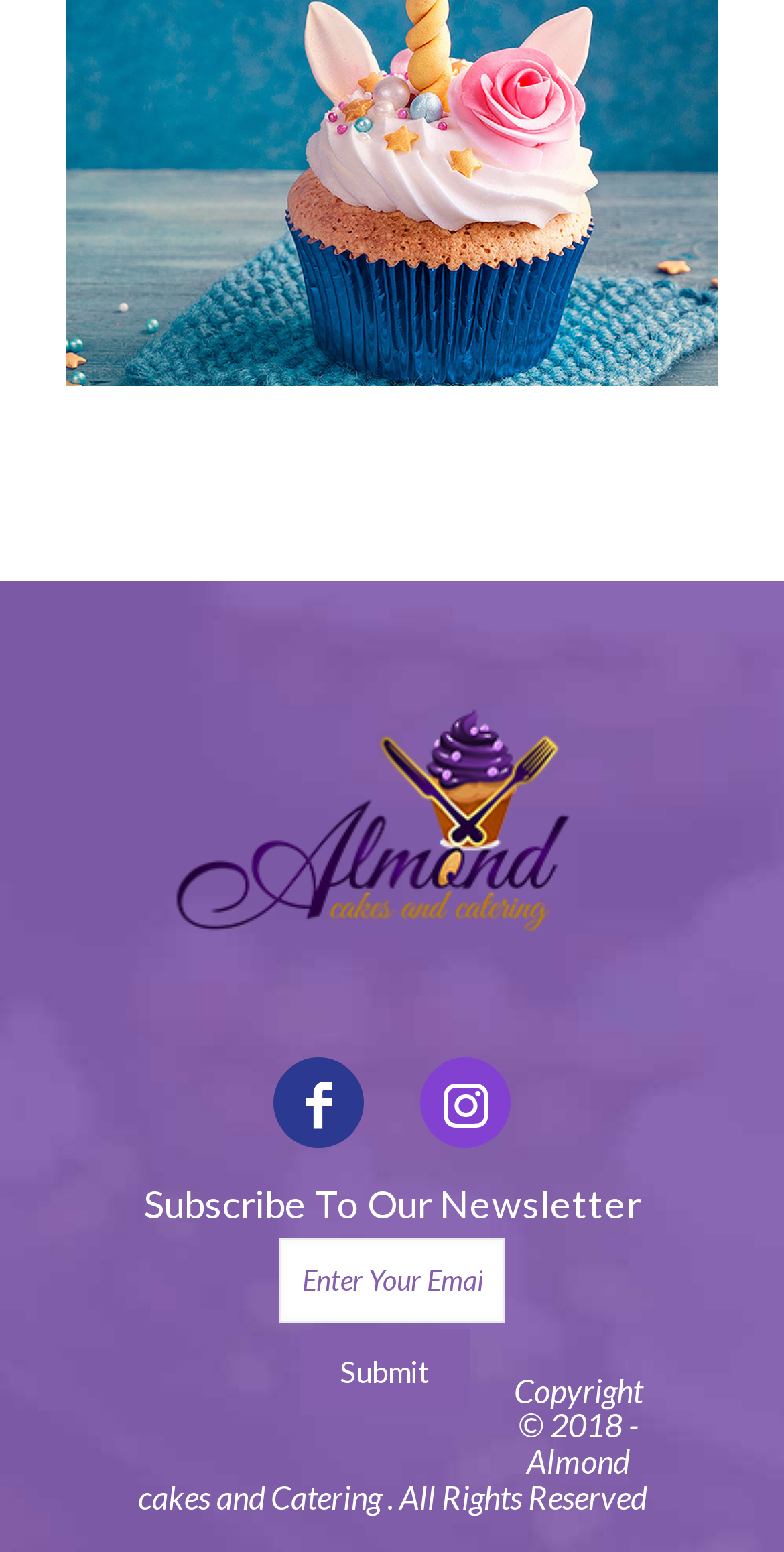What is the function of the button?
Using the image as a reference, answer with just one word or a short phrase.

Submit